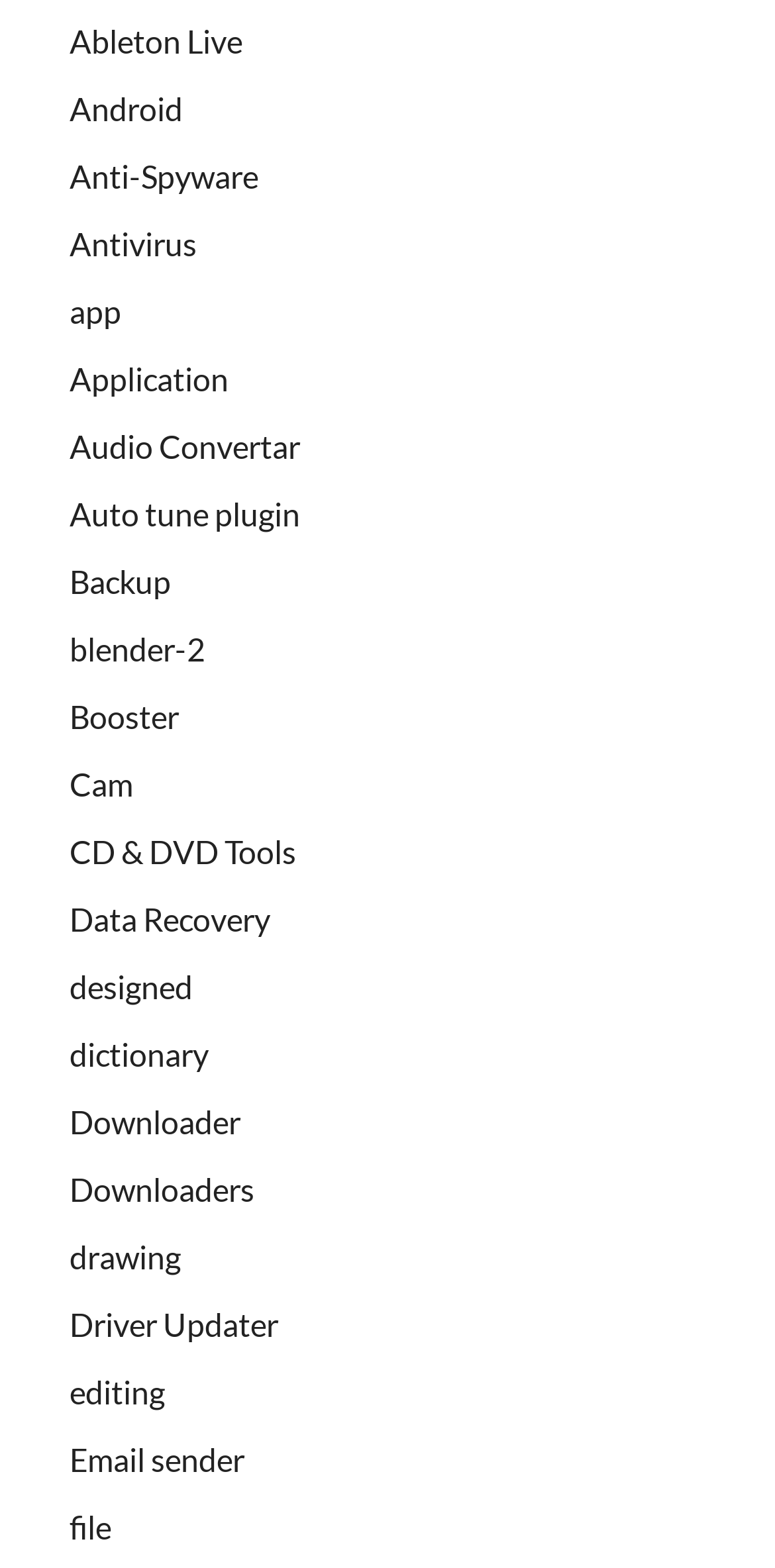Please specify the bounding box coordinates of the clickable section necessary to execute the following command: "View Email sender".

[0.09, 0.919, 0.315, 0.943]